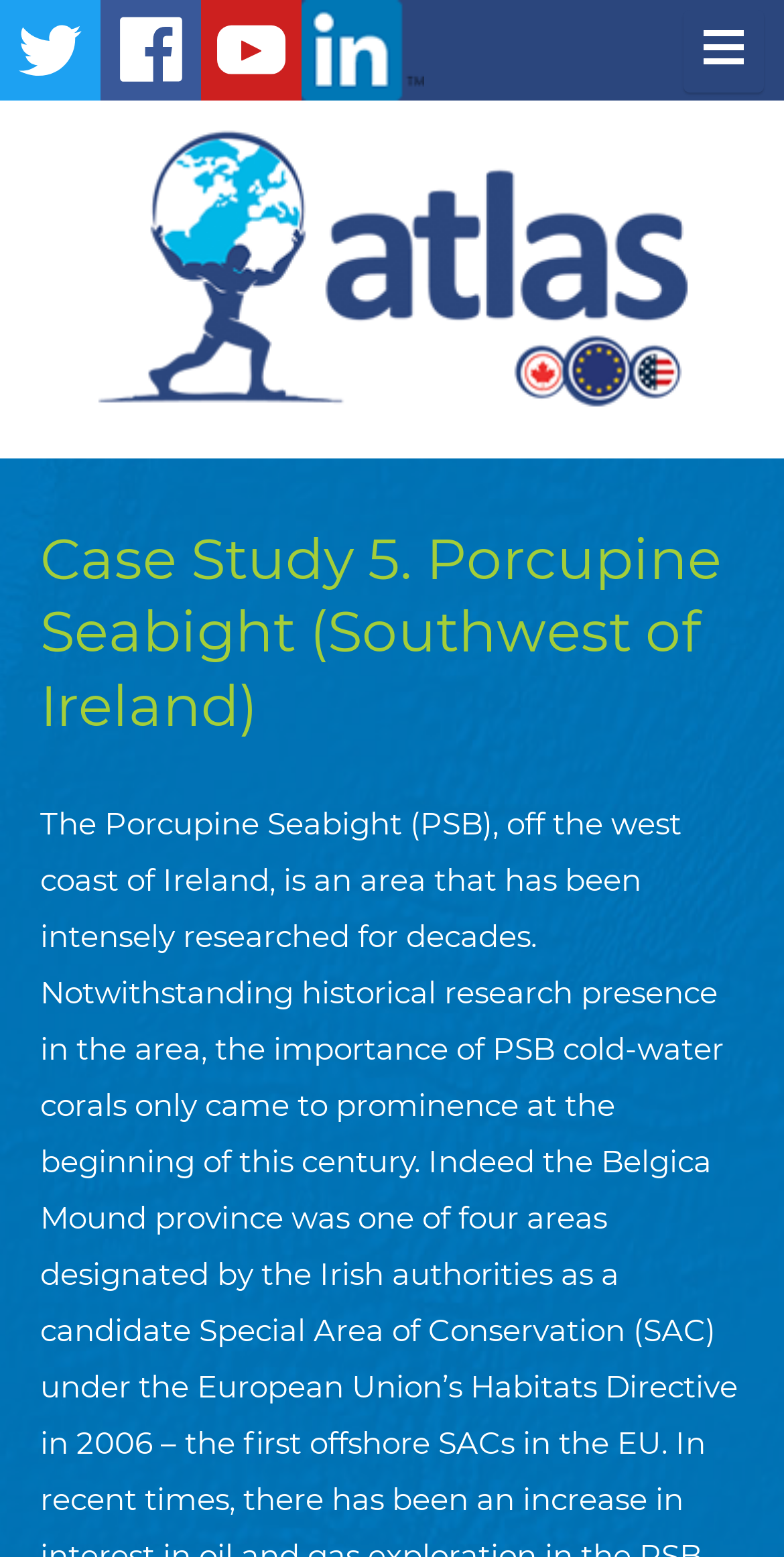Extract the bounding box coordinates for the HTML element that matches this description: "alt="YouTube logo"". The coordinates should be four float numbers between 0 and 1, i.e., [left, top, right, bottom].

[0.256, 0.018, 0.385, 0.042]